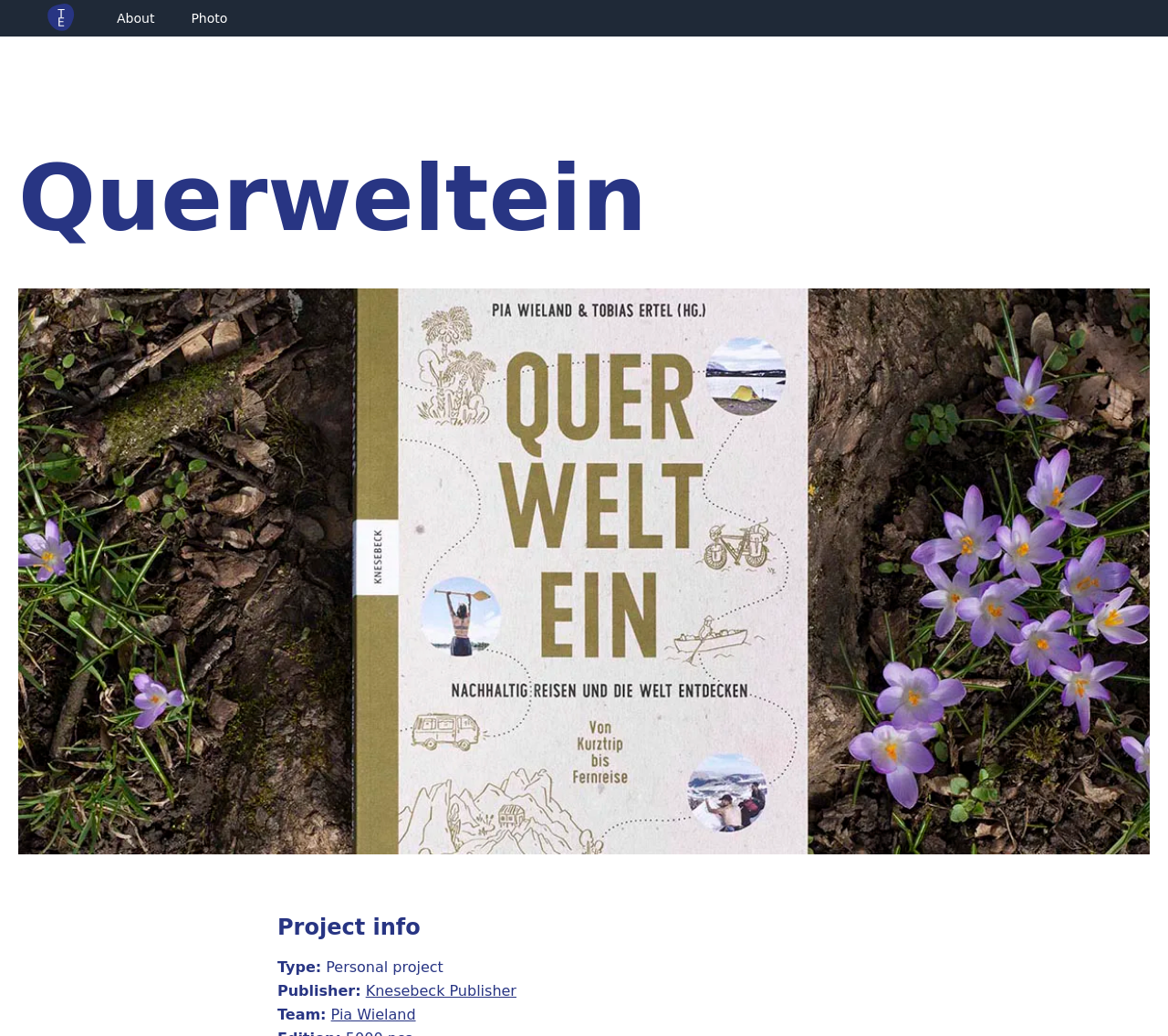What is the name of the project?
Carefully analyze the image and provide a thorough answer to the question.

I found the answer by looking at the heading element with the text 'Querweltein' which is a child of the link element with the text 'Photo'.